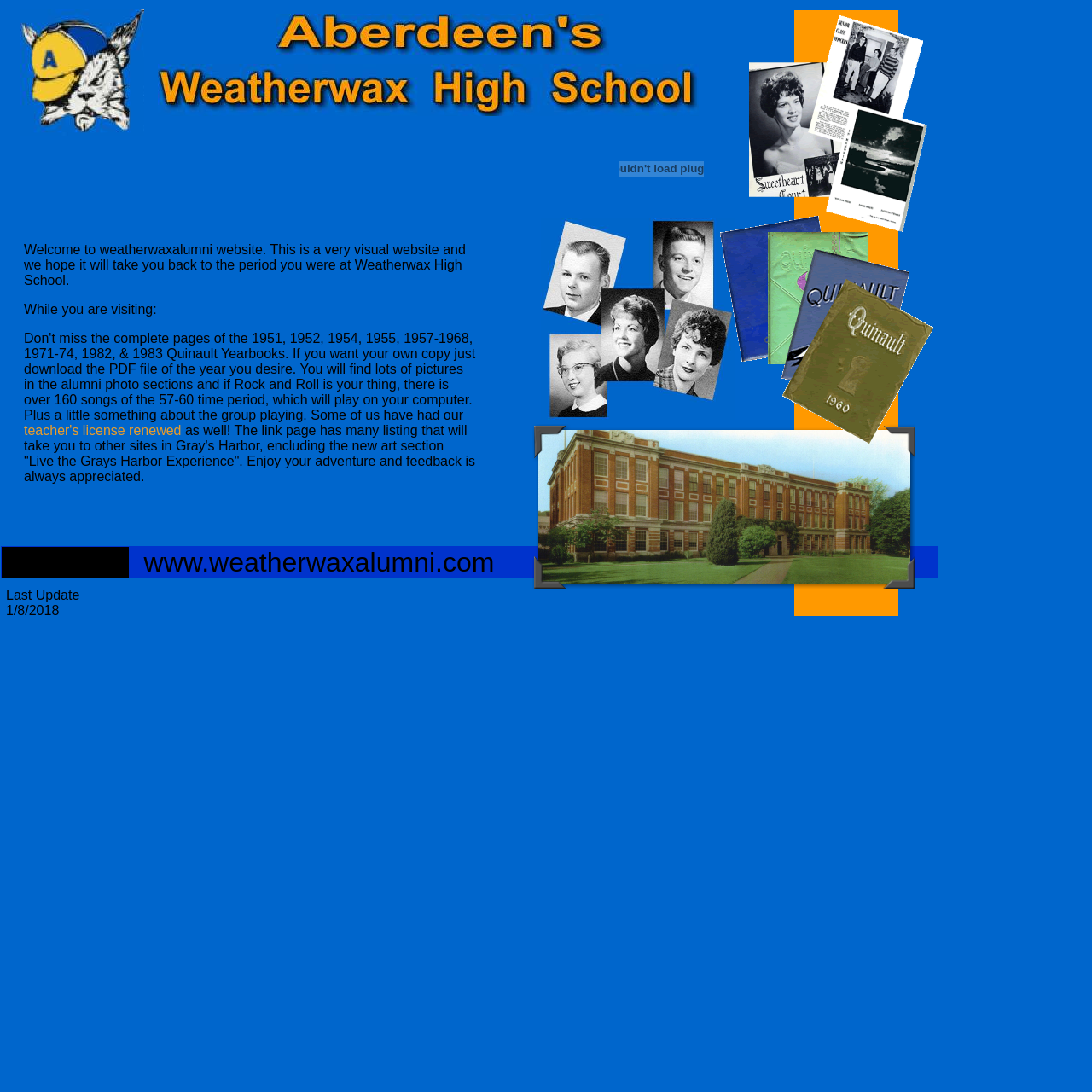Respond to the question below with a single word or phrase: How many images are on the webpage?

6